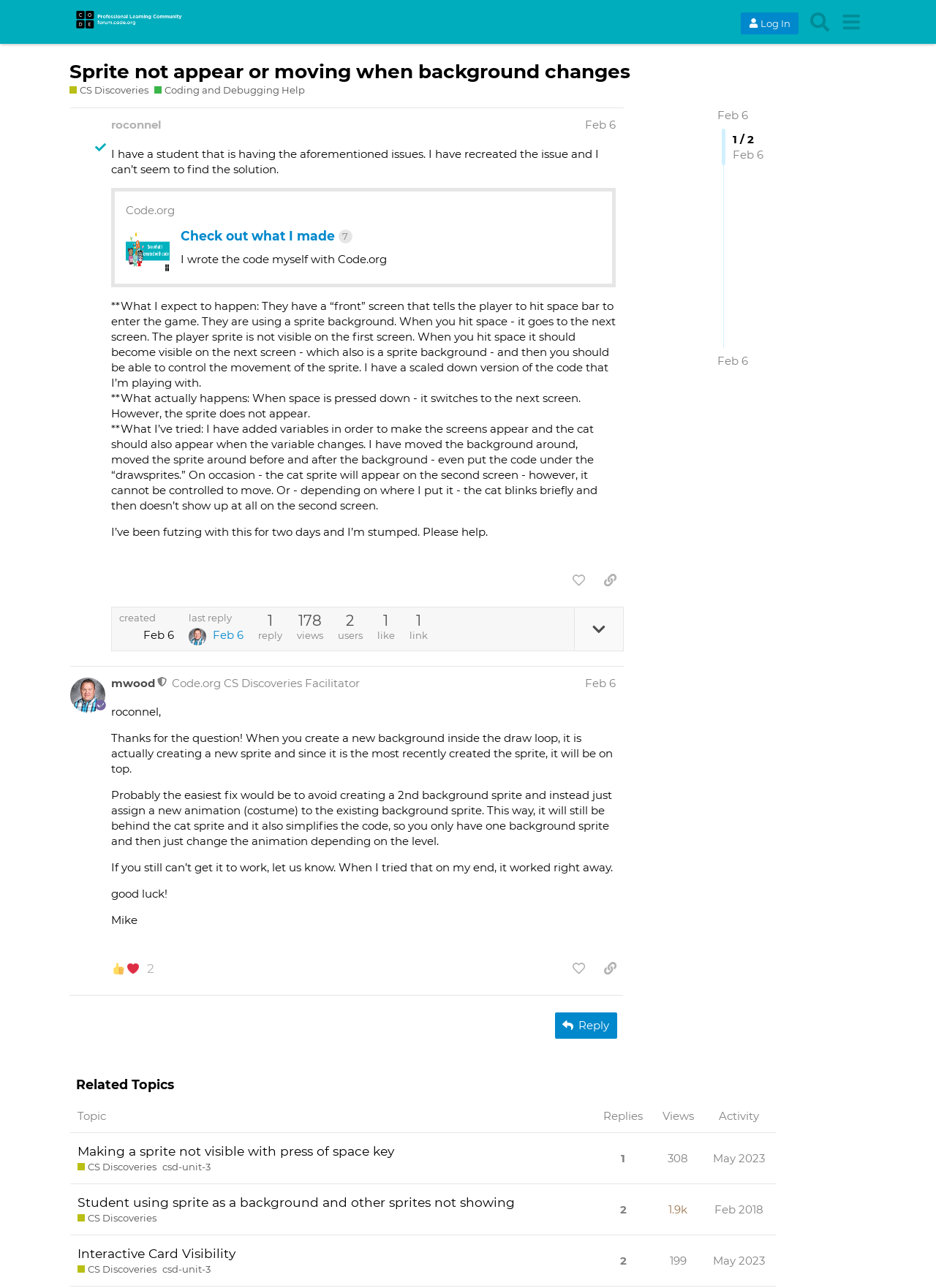Given the description of a UI element: "CS Discoveries", identify the bounding box coordinates of the matching element in the webpage screenshot.

[0.083, 0.941, 0.167, 0.951]